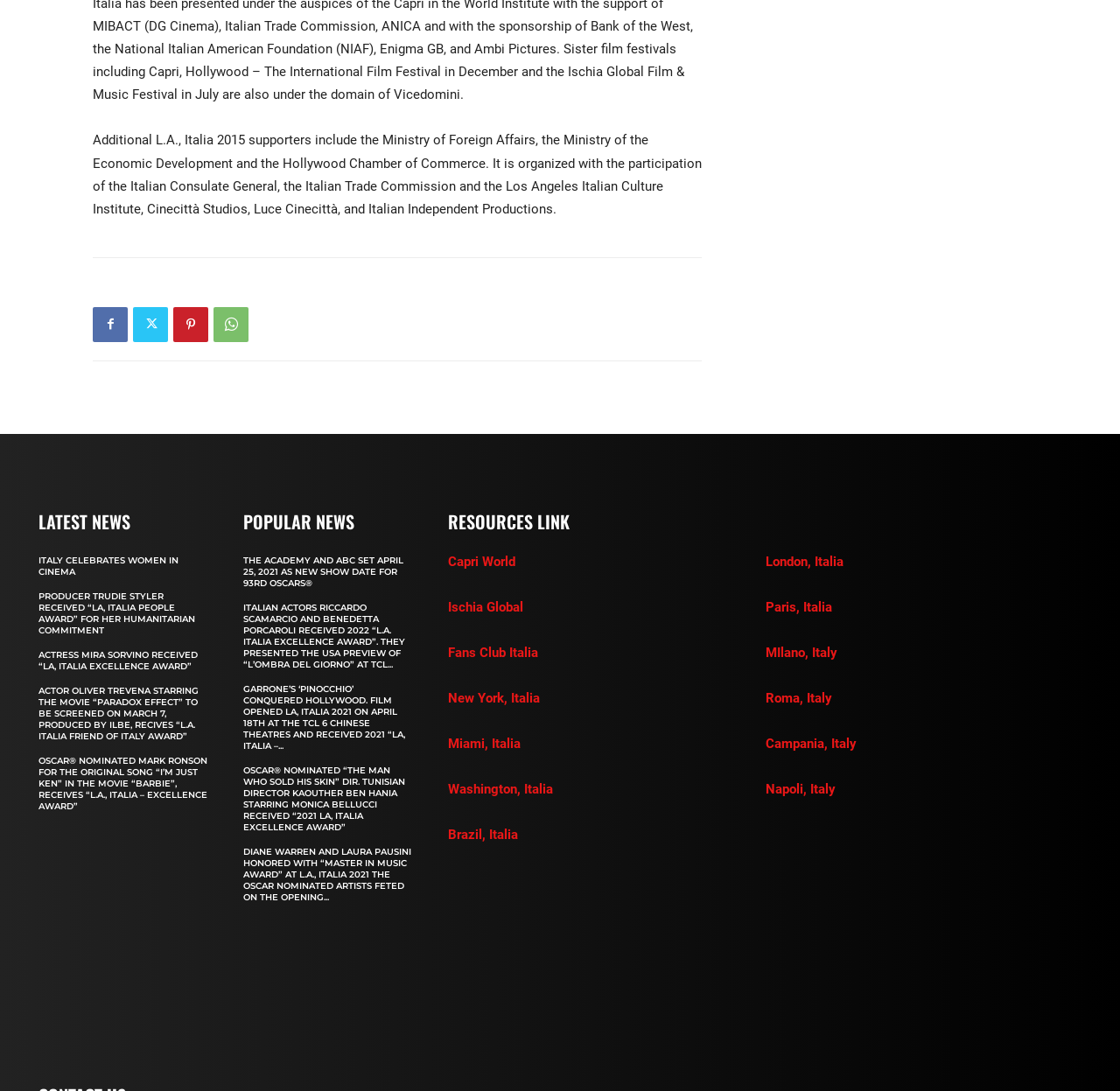Please predict the bounding box coordinates of the element's region where a click is necessary to complete the following instruction: "Click on the 'Capri World' link". The coordinates should be represented by four float numbers between 0 and 1, i.e., [left, top, right, bottom].

[0.4, 0.507, 0.46, 0.522]